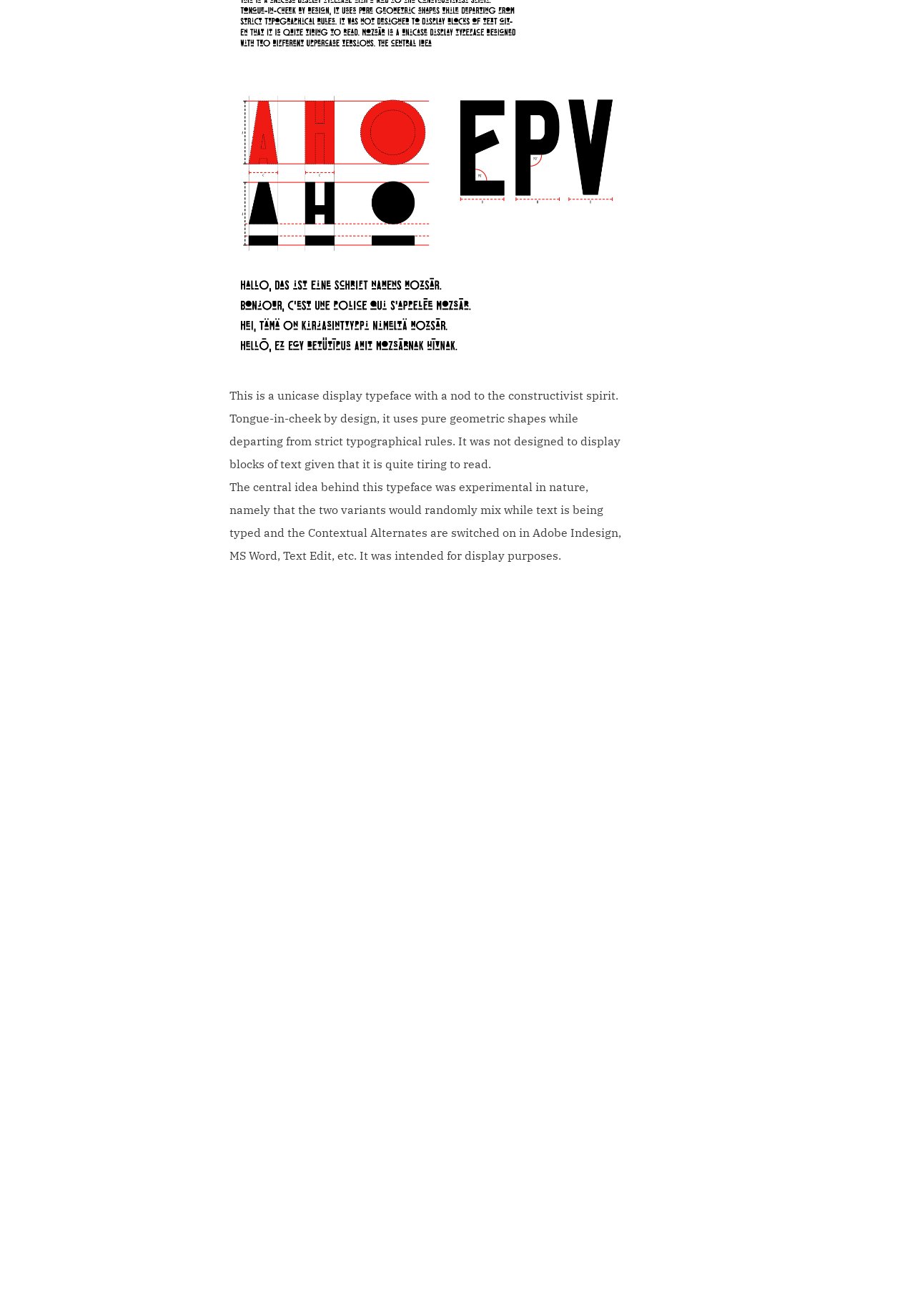Use a single word or phrase to answer the question:
What is the purpose of the typeface?

Display purposes